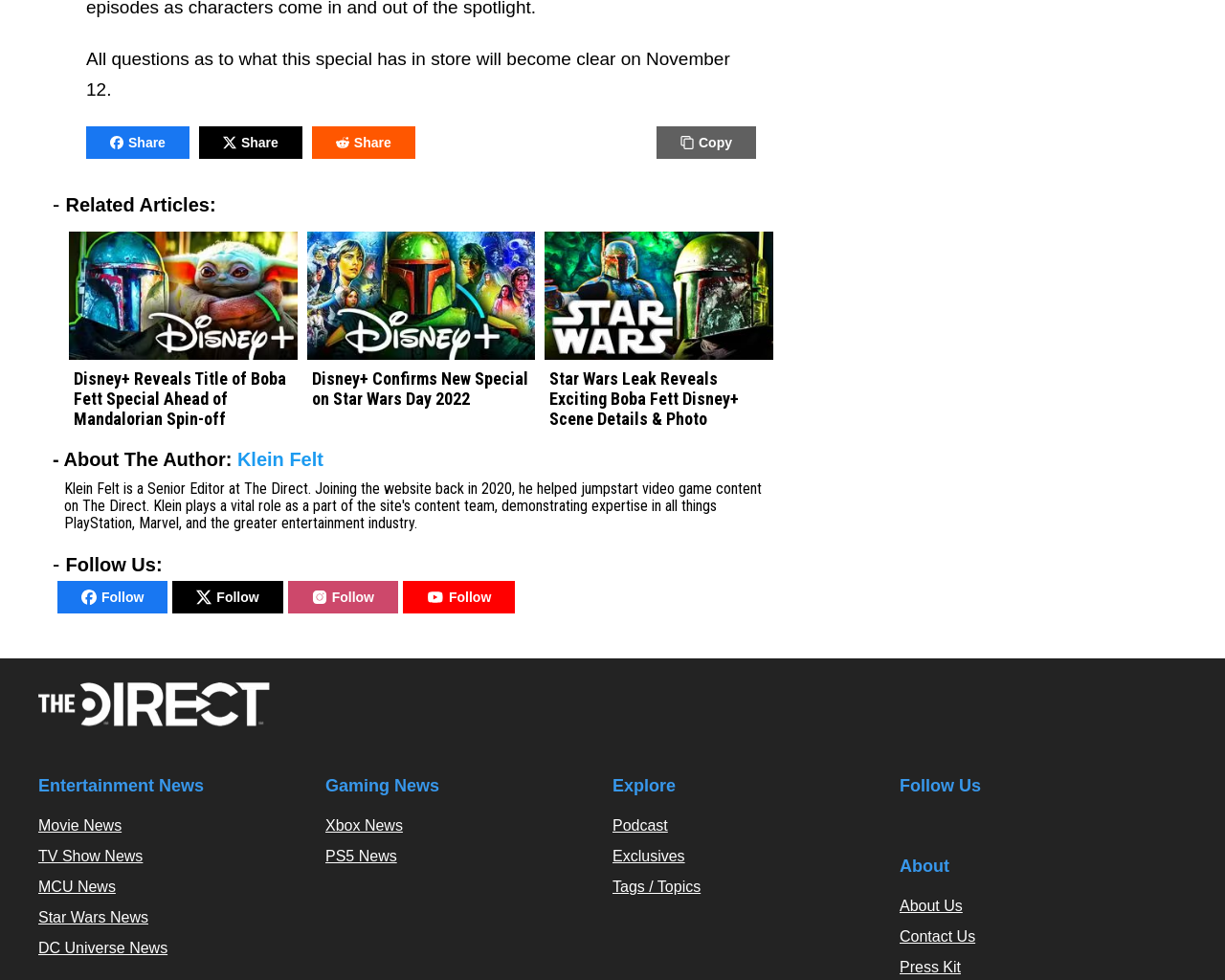Point out the bounding box coordinates of the section to click in order to follow this instruction: "Share the article".

[0.07, 0.129, 0.155, 0.162]